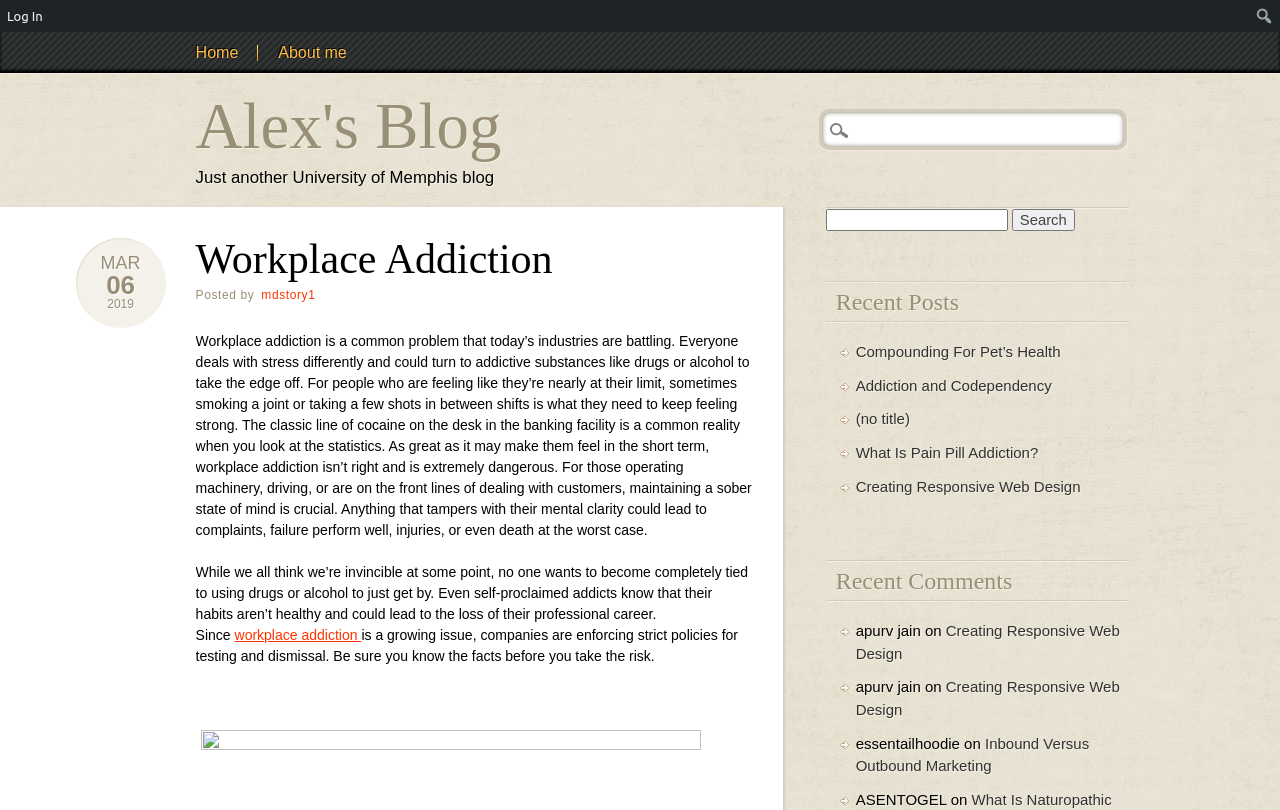What is the name of the blog?
Look at the image and respond to the question as thoroughly as possible.

The name of the blog can be found in the heading element with the text 'Alex's Blog' which is a child element of the group element with the bounding box coordinates [0.075, 0.091, 0.905, 0.231].